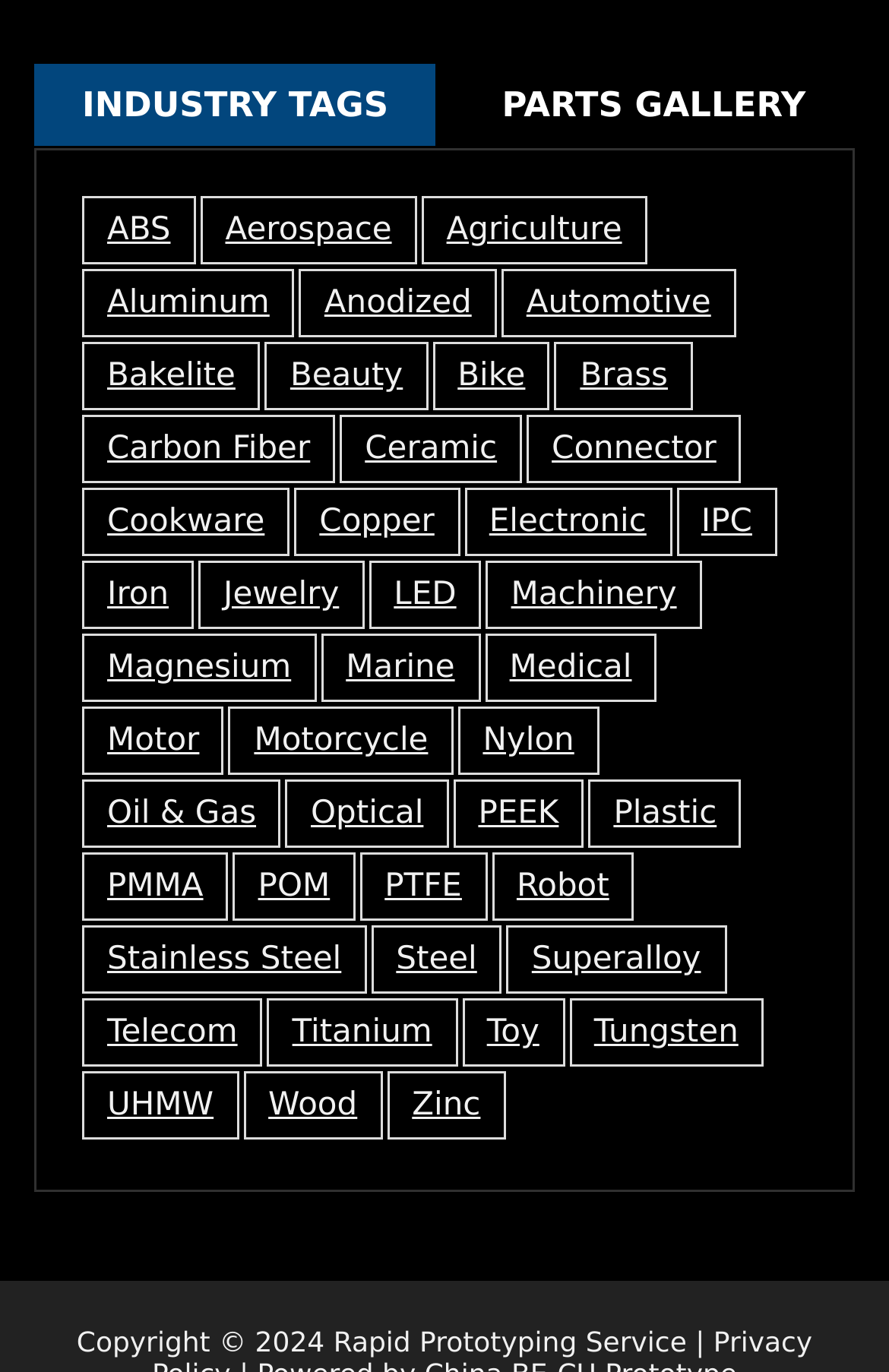Pinpoint the bounding box coordinates of the element that must be clicked to accomplish the following instruction: "Browse ABS parts". The coordinates should be in the format of four float numbers between 0 and 1, i.e., [left, top, right, bottom].

[0.092, 0.143, 0.22, 0.193]